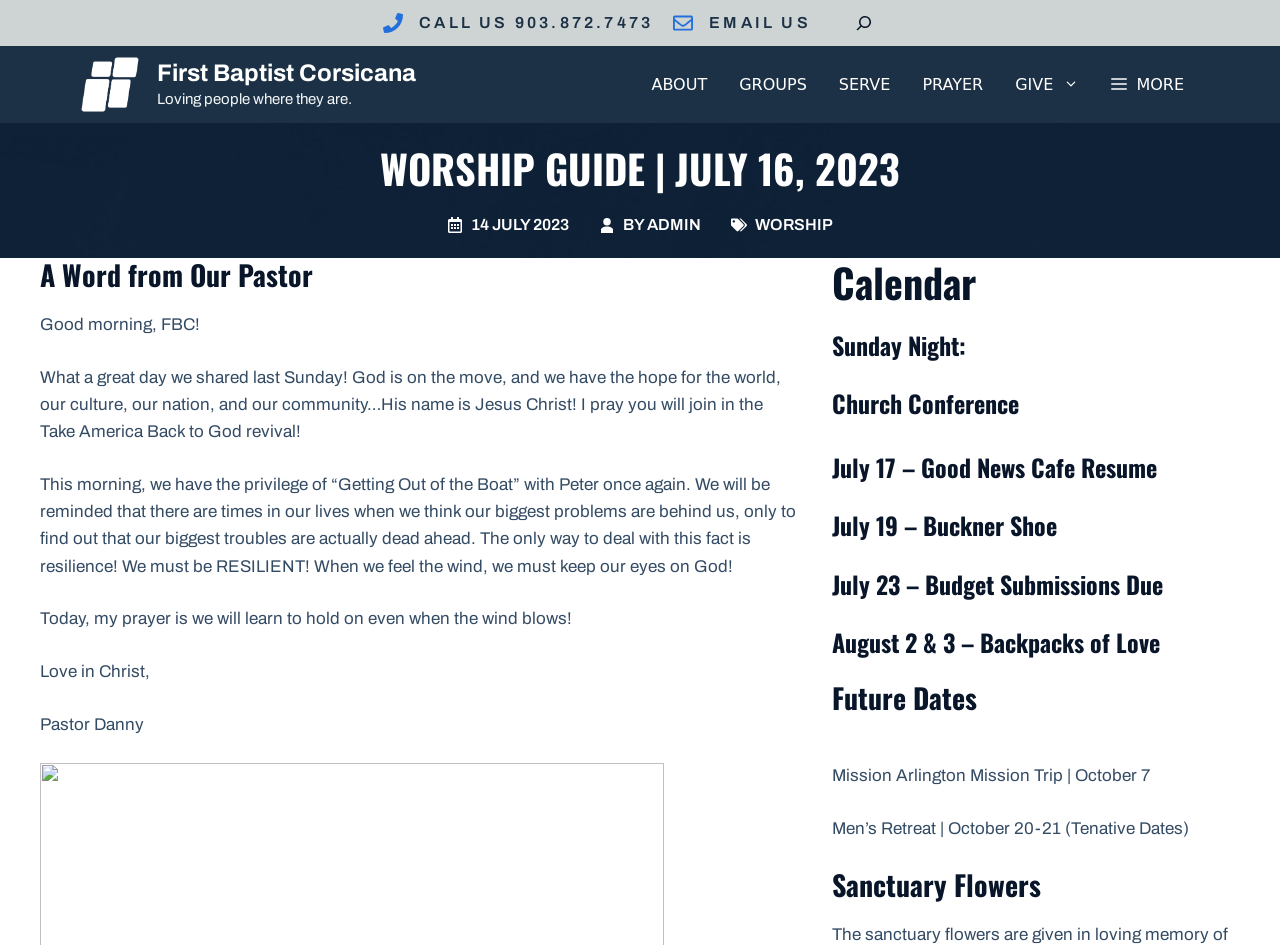Locate the bounding box of the UI element based on this description: "Email Us". Provide four float numbers between 0 and 1 as [left, top, right, bottom].

[0.554, 0.015, 0.633, 0.033]